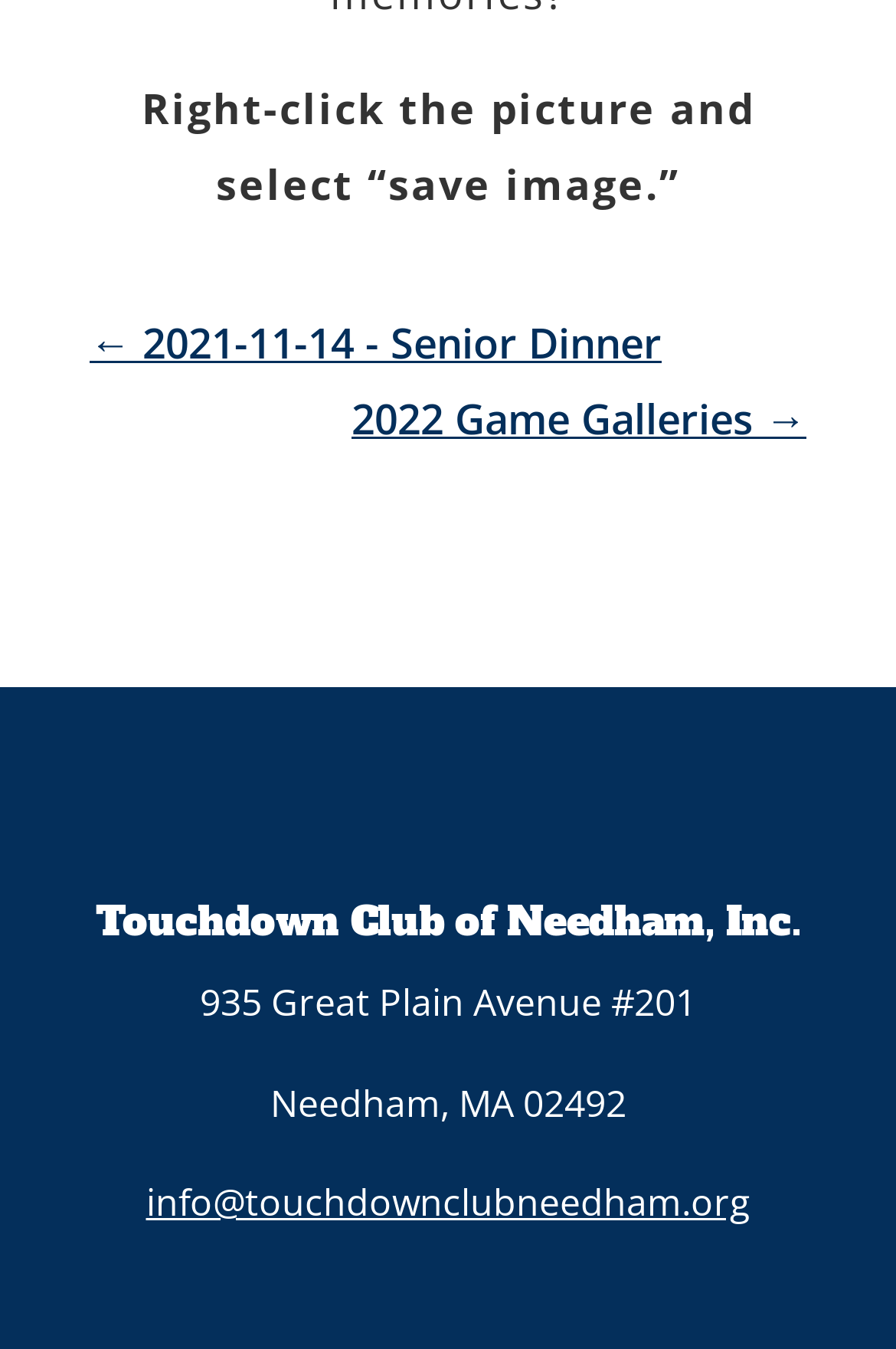How can I save the picture on this webpage?
Ensure your answer is thorough and detailed.

I found the instruction to save the picture by looking at the static text element at the top of the webpage, which provides a clear instruction on how to save the image.